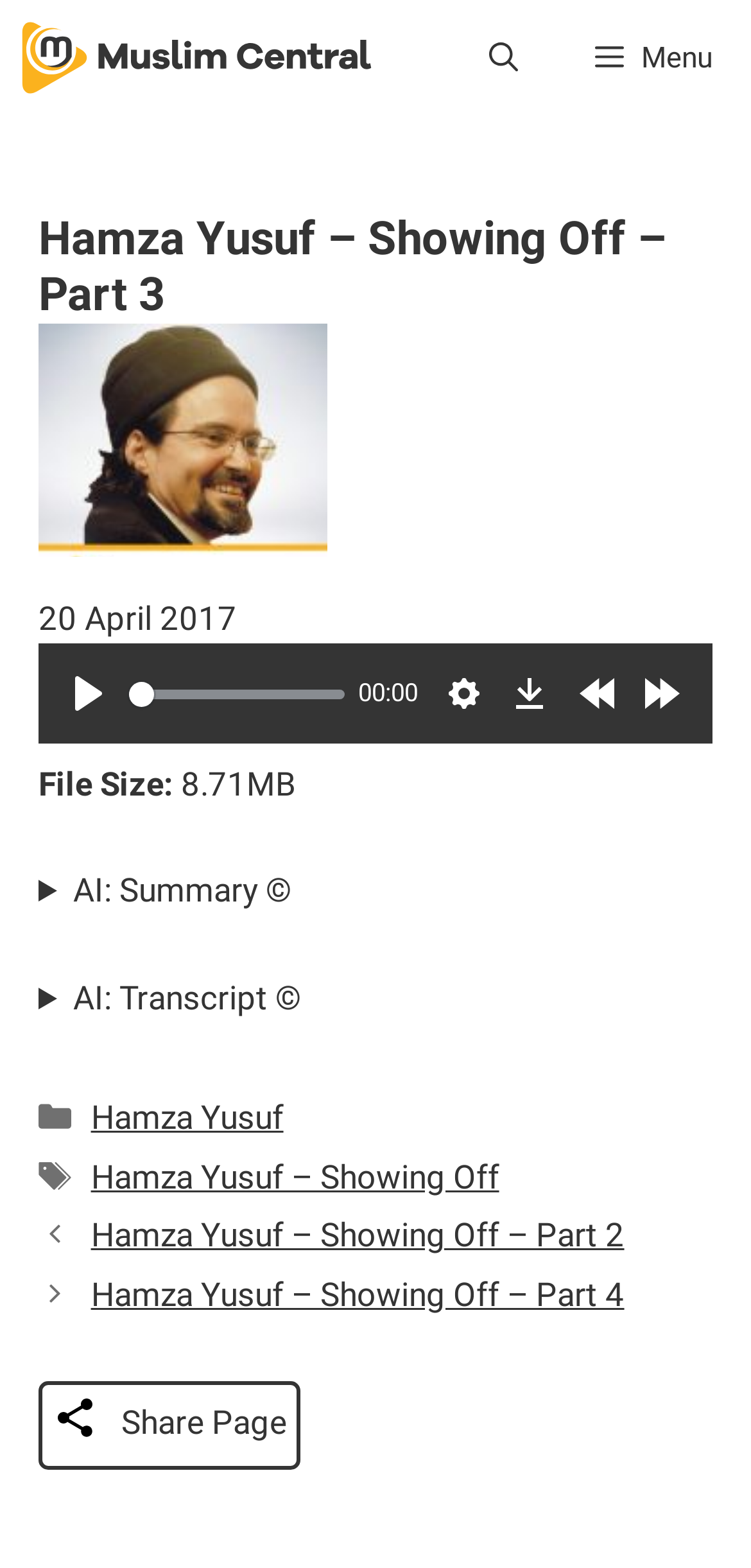Create a full and detailed caption for the entire webpage.

This webpage is about an audio lecture by Hamza Yusuf, titled "Showing Off - Part 3". At the top, there is a navigation bar with a link to "Muslim Central" and a button to open a menu. Below the navigation bar, there is a header section with a heading that displays the title of the audio lecture, an image of Hamza Yusuf, and the date "20 April 2017".

In the main content area, there are several buttons and links related to the audio lecture. There is a play button, a slider to seek through the audio, a timer displaying the current time, and buttons to adjust the settings, download the audio, rewind or forward 10 seconds. Additionally, there is information about the file size, which is 8.71MB.

Below the audio controls, there are two sections with disclosure triangles, one labeled "AI: Summary ©" and the other labeled "AI: Transcript ©". These sections can be expanded to reveal more information.

Further down the page, there is a footer section with links to categories, tags, and related posts. The related posts include links to "Hamza Yusuf – Showing Off – Part 2" and "Hamza Yusuf – Showing Off – Part 4". There is also an image and a "Share Page" button at the bottom of the page.